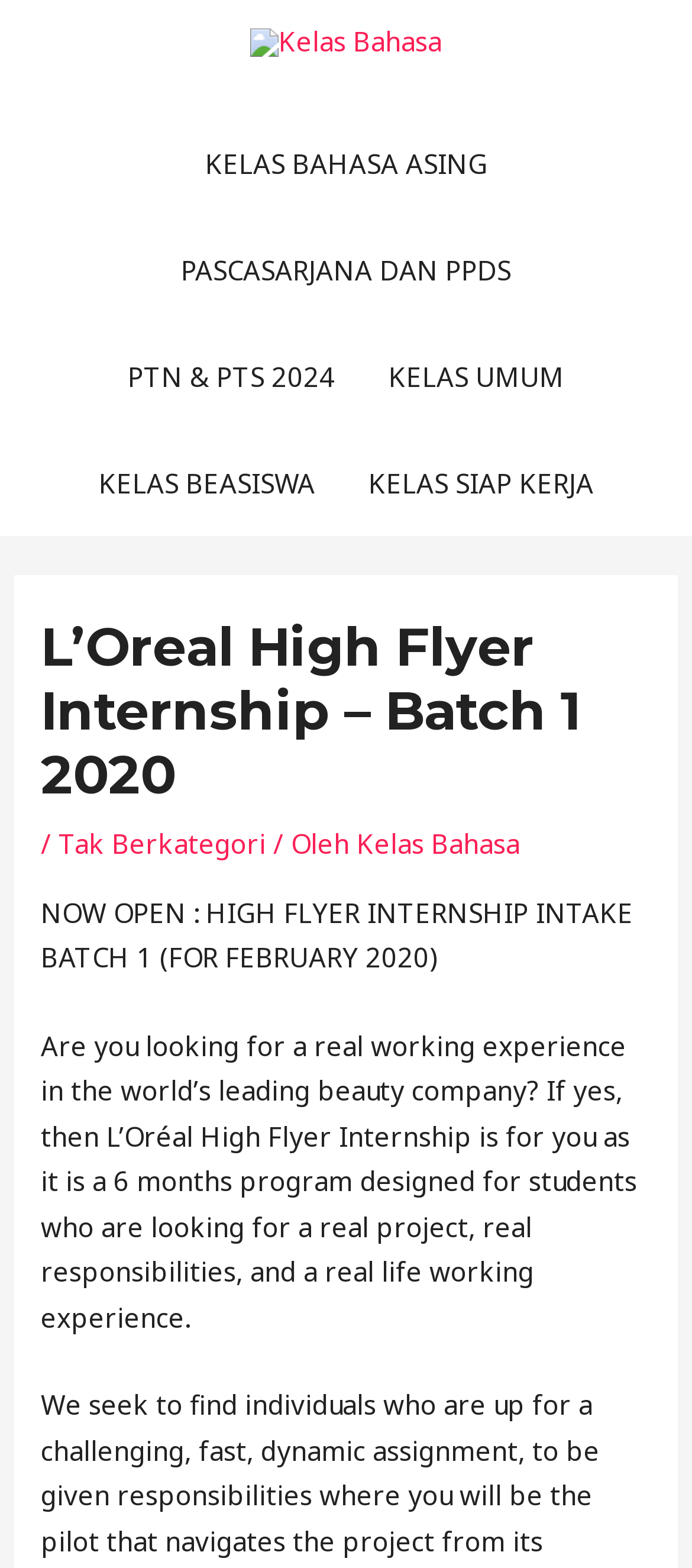Please reply to the following question using a single word or phrase: 
What is the name of the internship program?

L’Oreal High Flyer Internship